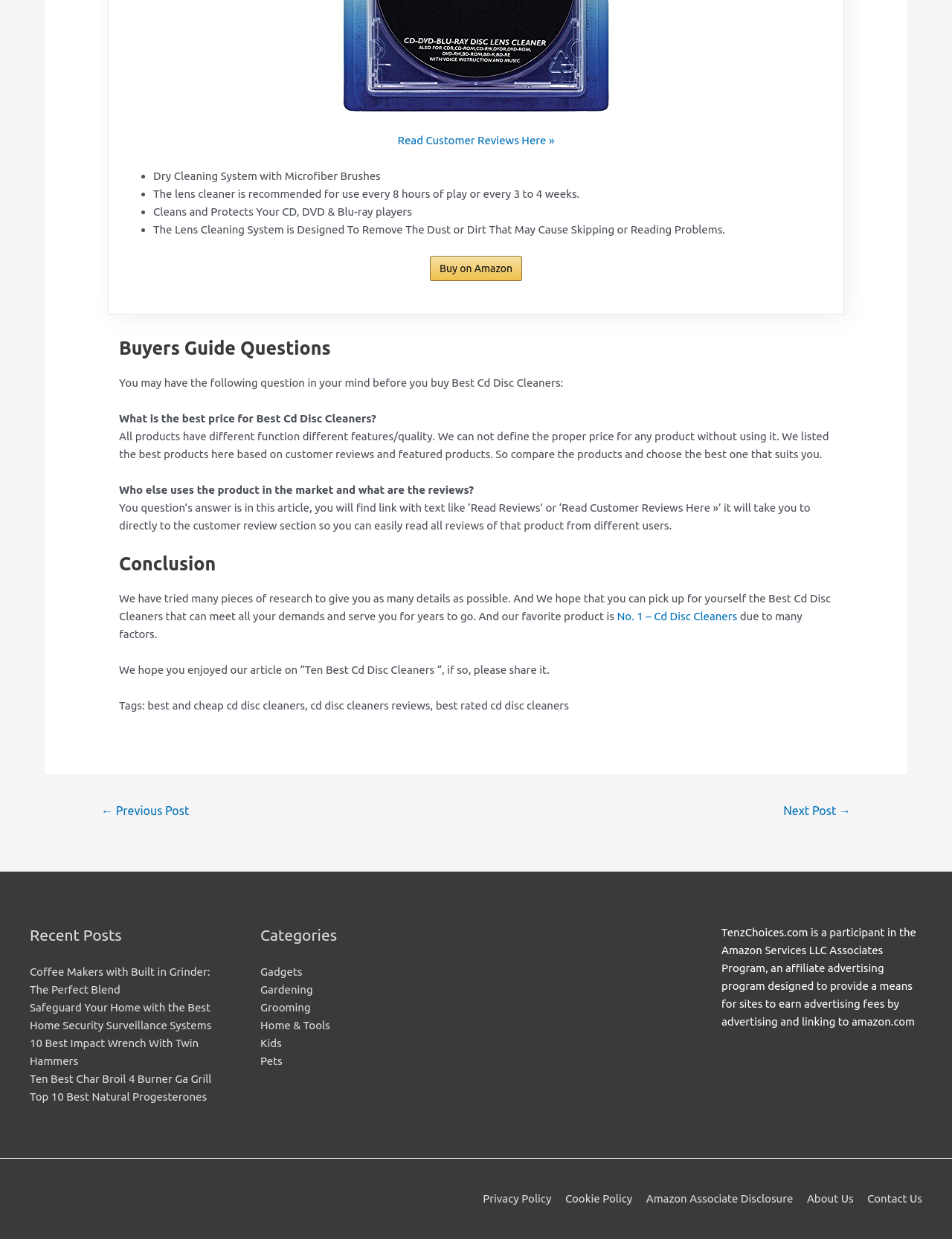Kindly respond to the following question with a single word or a brief phrase: 
What is the purpose of the lens cleaning system?

Cleans and protects CD, DVD & Blu-ray players